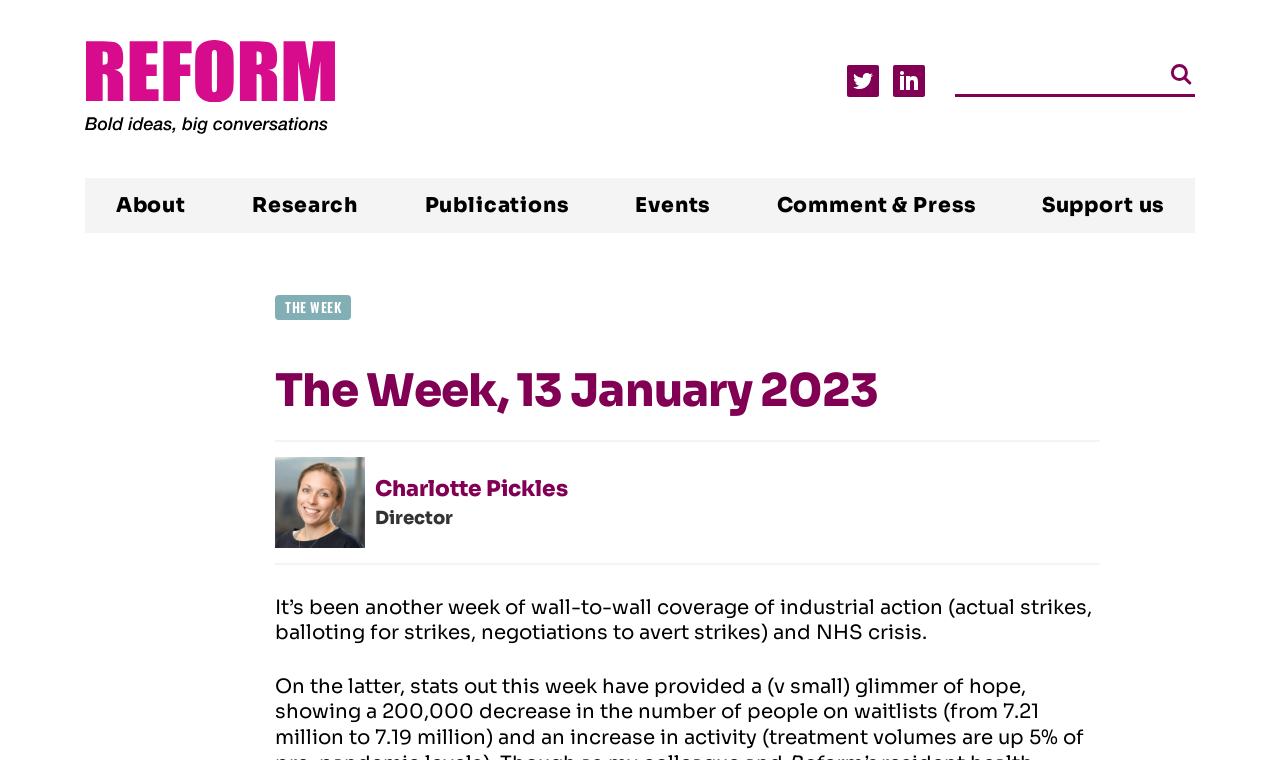What is the purpose of the button?
Your answer should be a single word or phrase derived from the screenshot.

Search